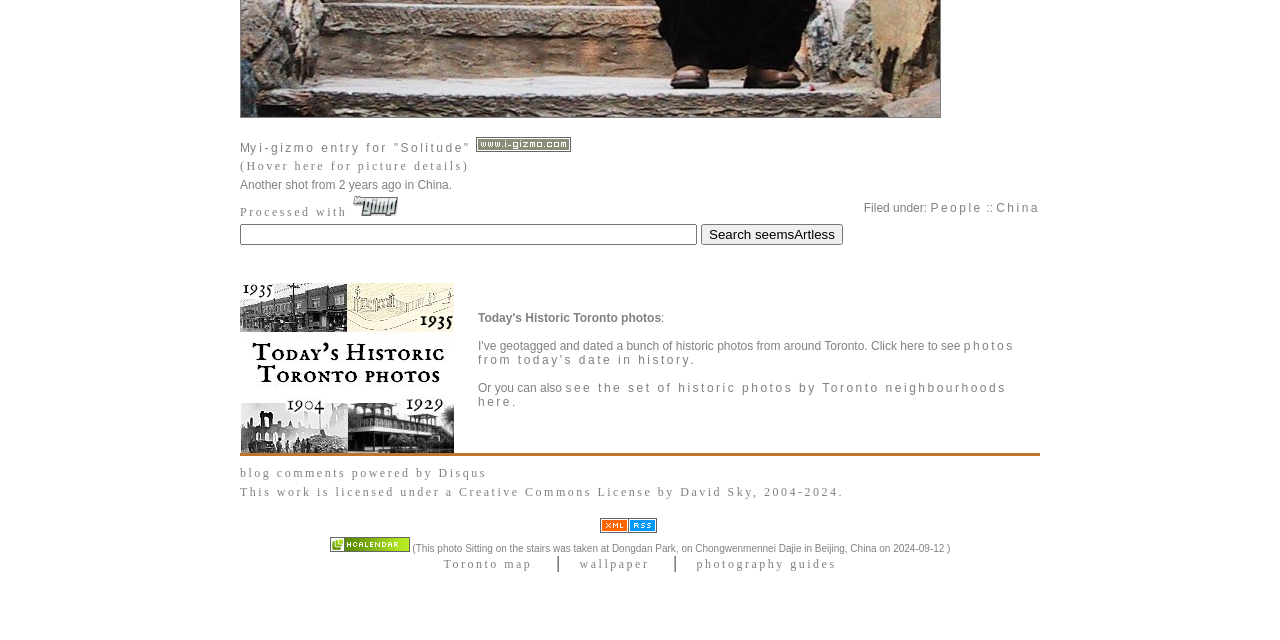Using the element description provided, determine the bounding box coordinates in the format (top-left x, top-left y, bottom-right x, bottom-right y). Ensure that all values are floating point numbers between 0 and 1. Element description: photography guides

[0.544, 0.87, 0.654, 0.892]